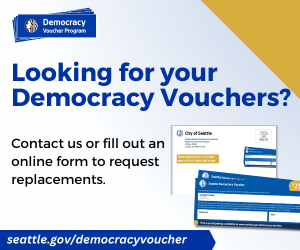Give an in-depth description of the image.

This promotional image for Seattle's Democracy Voucher Program features a vibrant blue and yellow design. It highlights a call to action with the text, "Looking for your Democracy Vouchers?" encouraging residents to take advantage of this program. Below the main text, it offers guidance on how to get assistance: "Contact us or fill out an online form to request replacements," ensuring that citizens know where to go for help. The webpage URL, "seattle.gov/democracyvoucher," is prominently displayed, directing users to further resources. Accompanying the text are images of the actual Democracy Vouchers, visually reinforcing the message and providing a glimpse of what residents can request.